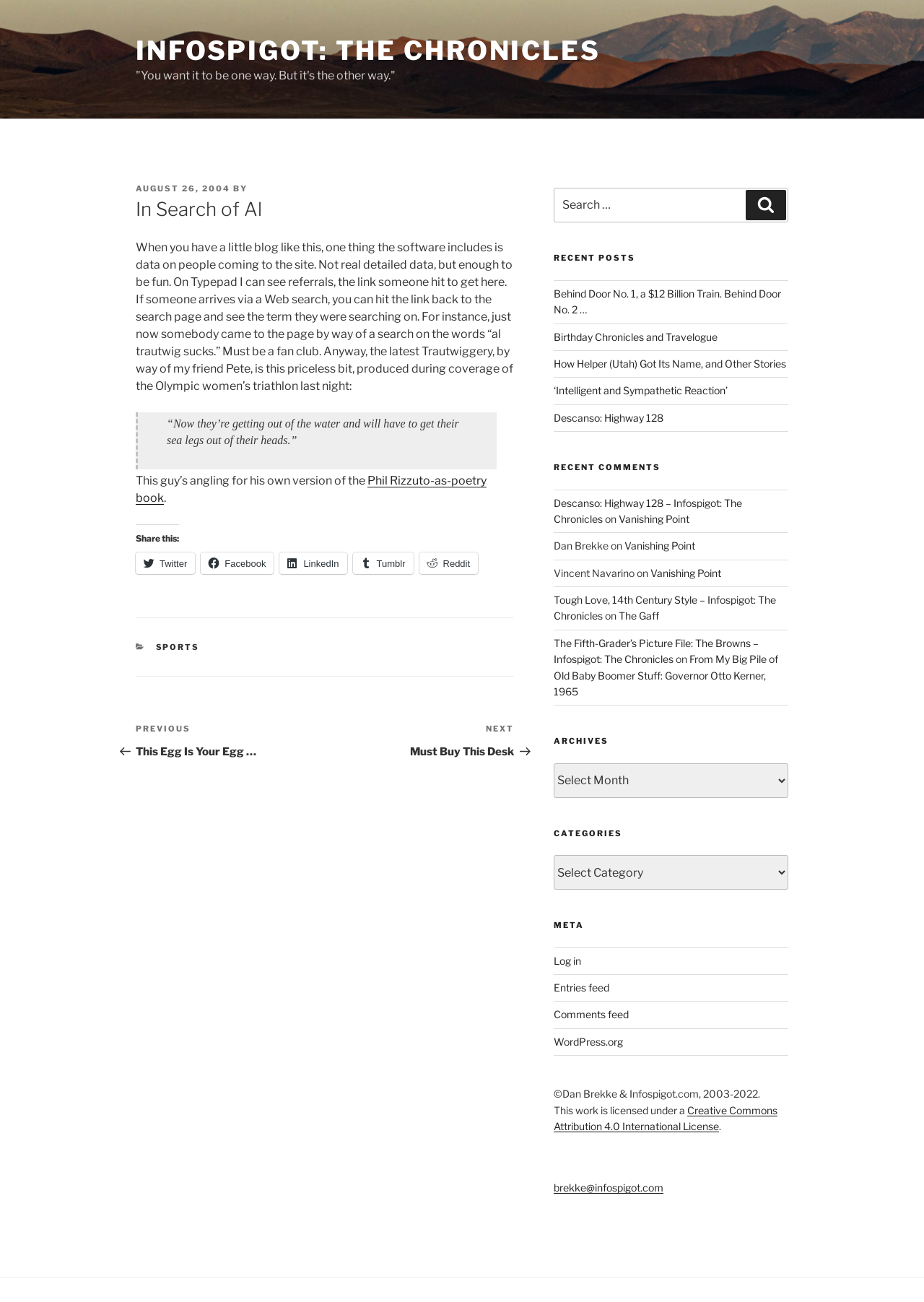Extract the bounding box of the UI element described as: "Tumblr".

[0.382, 0.411, 0.447, 0.428]